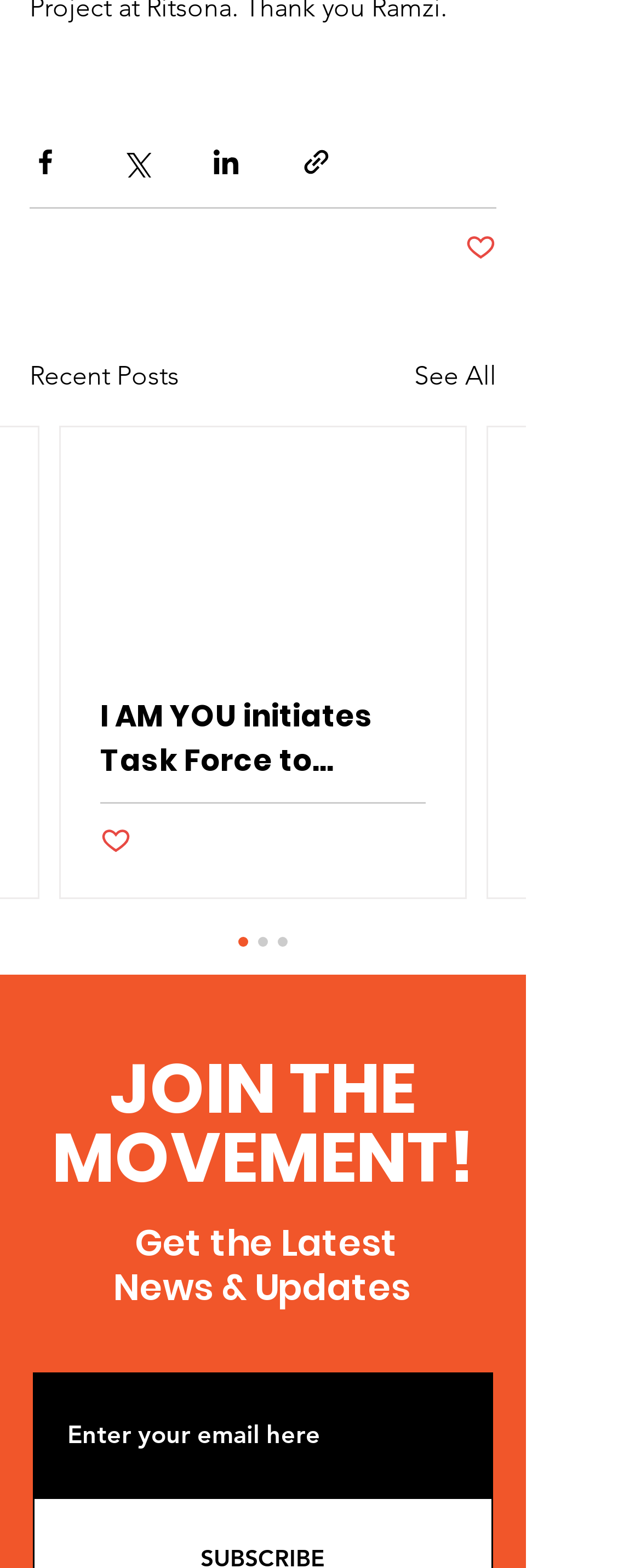Show the bounding box coordinates for the element that needs to be clicked to execute the following instruction: "Read the latest news and updates". Provide the coordinates in the form of four float numbers between 0 and 1, i.e., [left, top, right, bottom].

[0.156, 0.442, 0.664, 0.499]